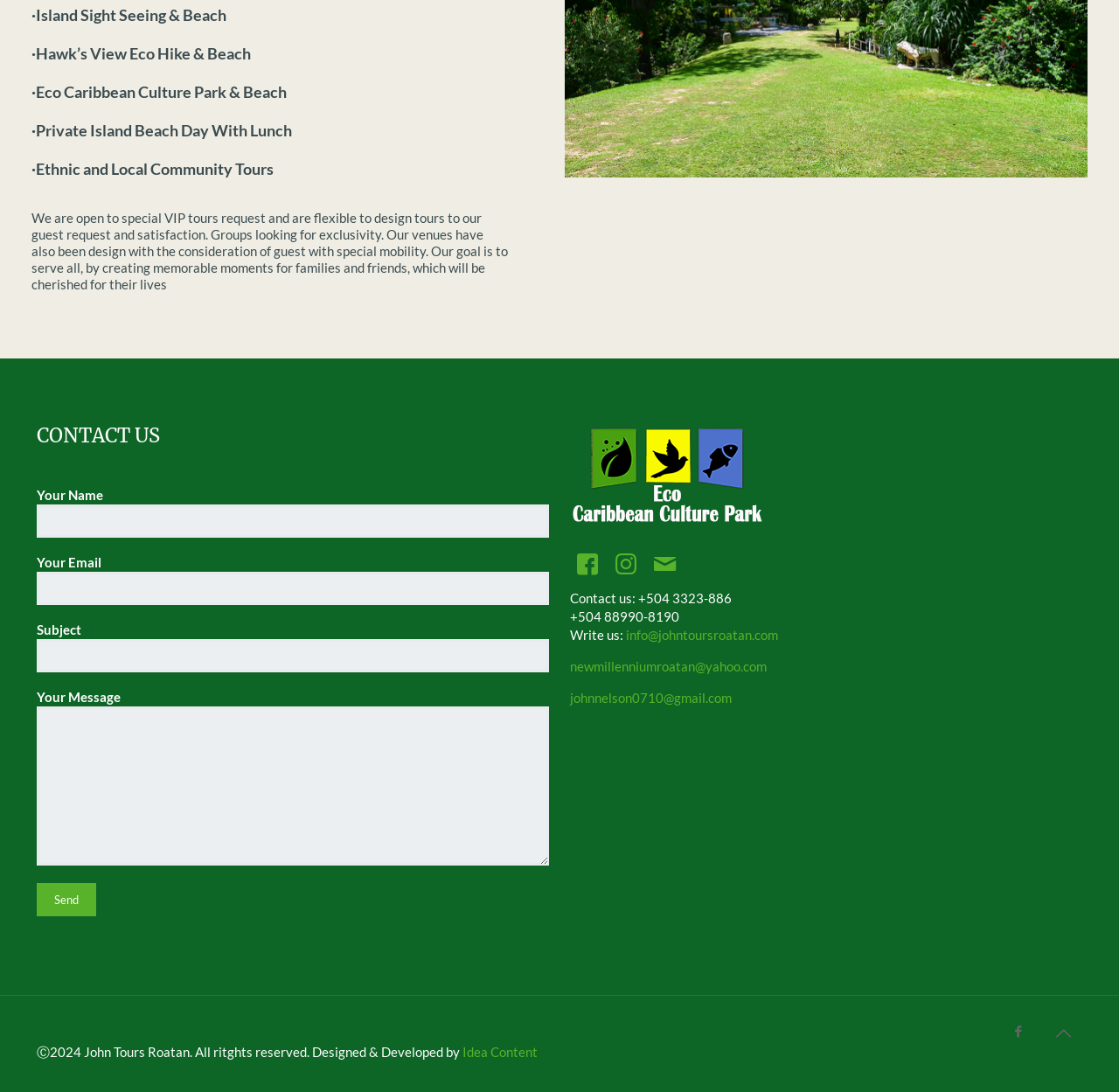Please locate the bounding box coordinates of the element that should be clicked to achieve the given instruction: "Click the Join ASPHER link".

None